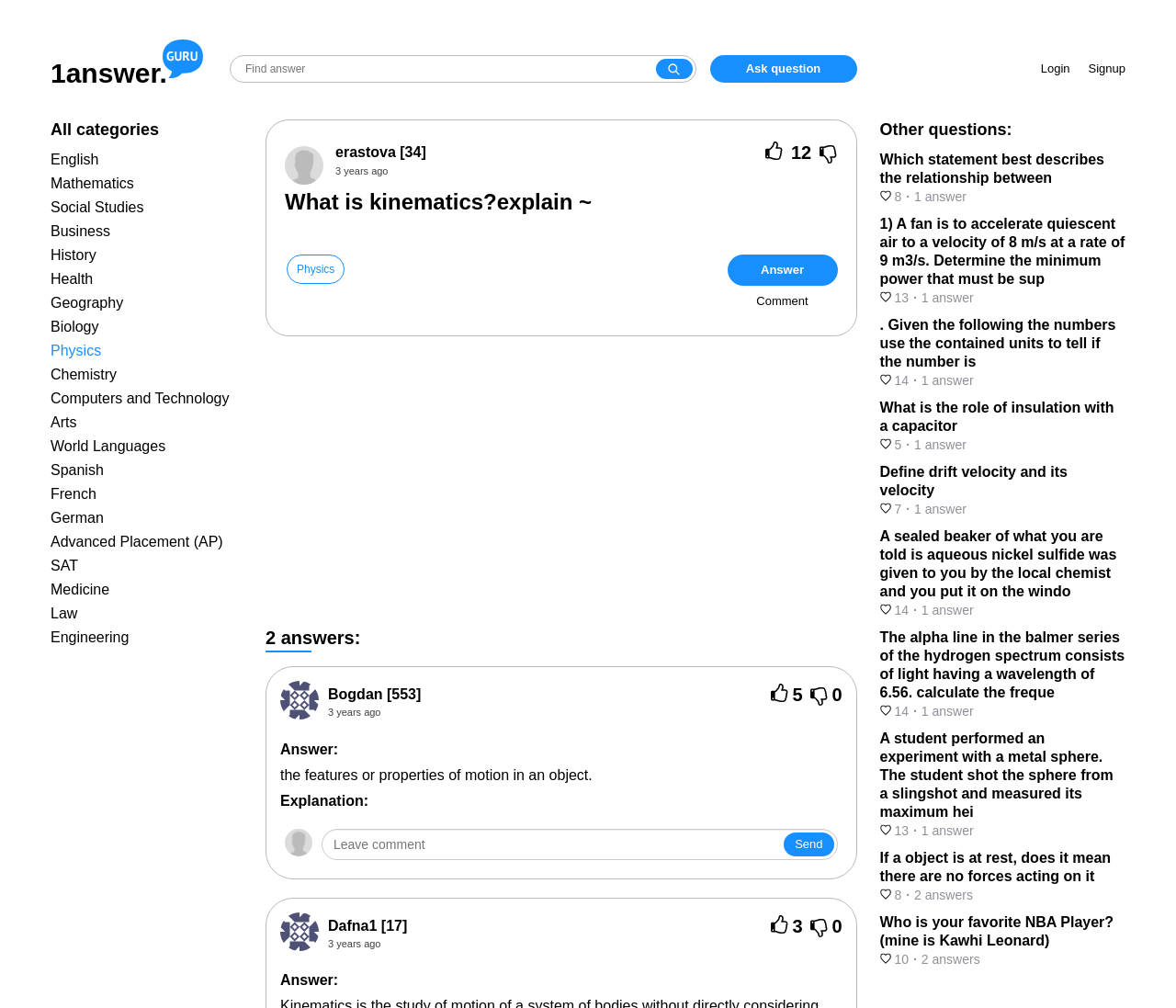Determine the bounding box coordinates for the area that needs to be clicked to fulfill this task: "View the question 'Which statement best describes the relationship between'". The coordinates must be given as four float numbers between 0 and 1, i.e., [left, top, right, bottom].

[0.748, 0.149, 0.957, 0.204]